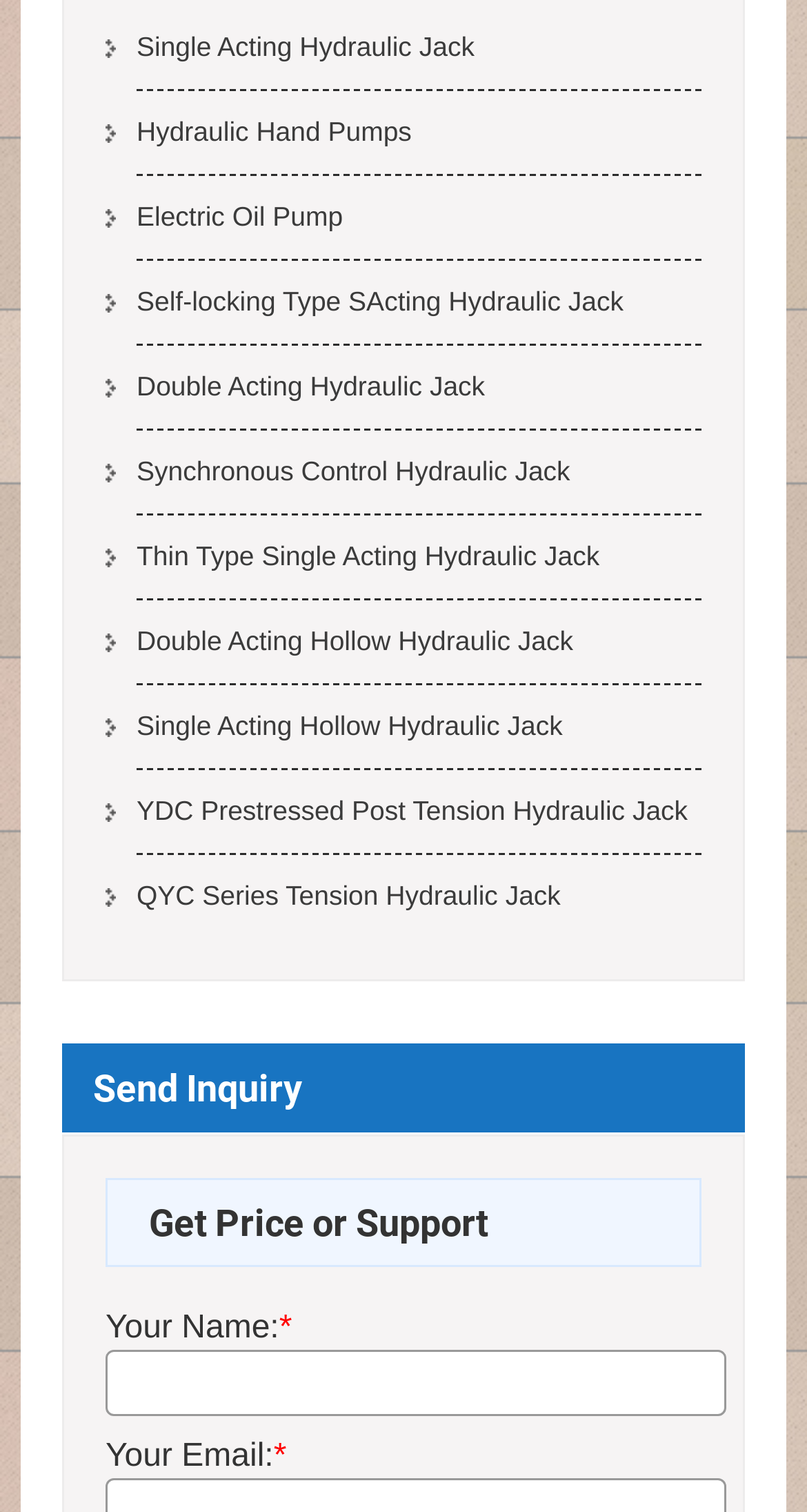What is the category of products on this webpage?
Answer the question with a single word or phrase by looking at the picture.

Hydraulic Jacks